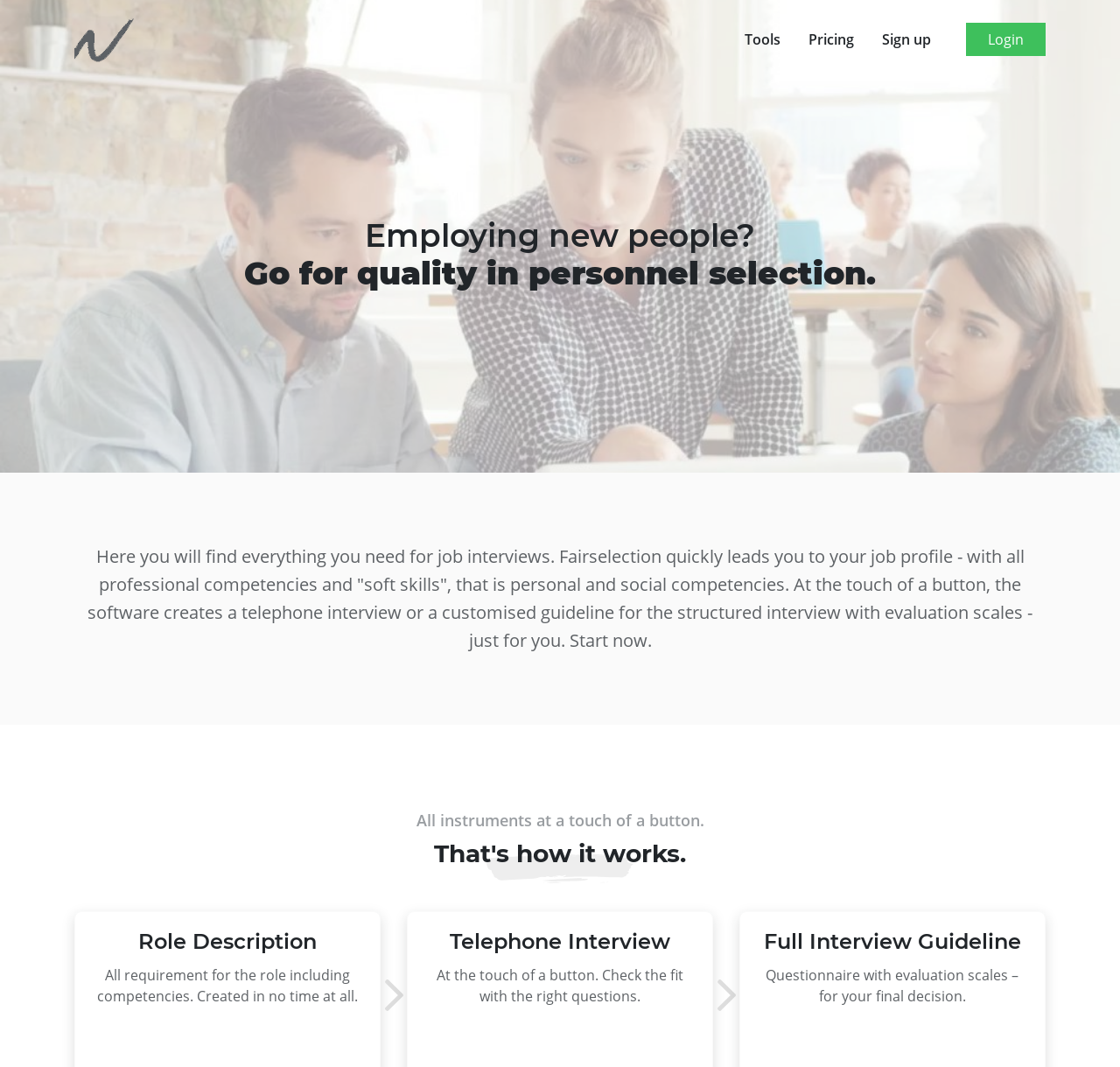Provide your answer in a single word or phrase: 
What is the purpose of this website?

Recruiting and personnel selection